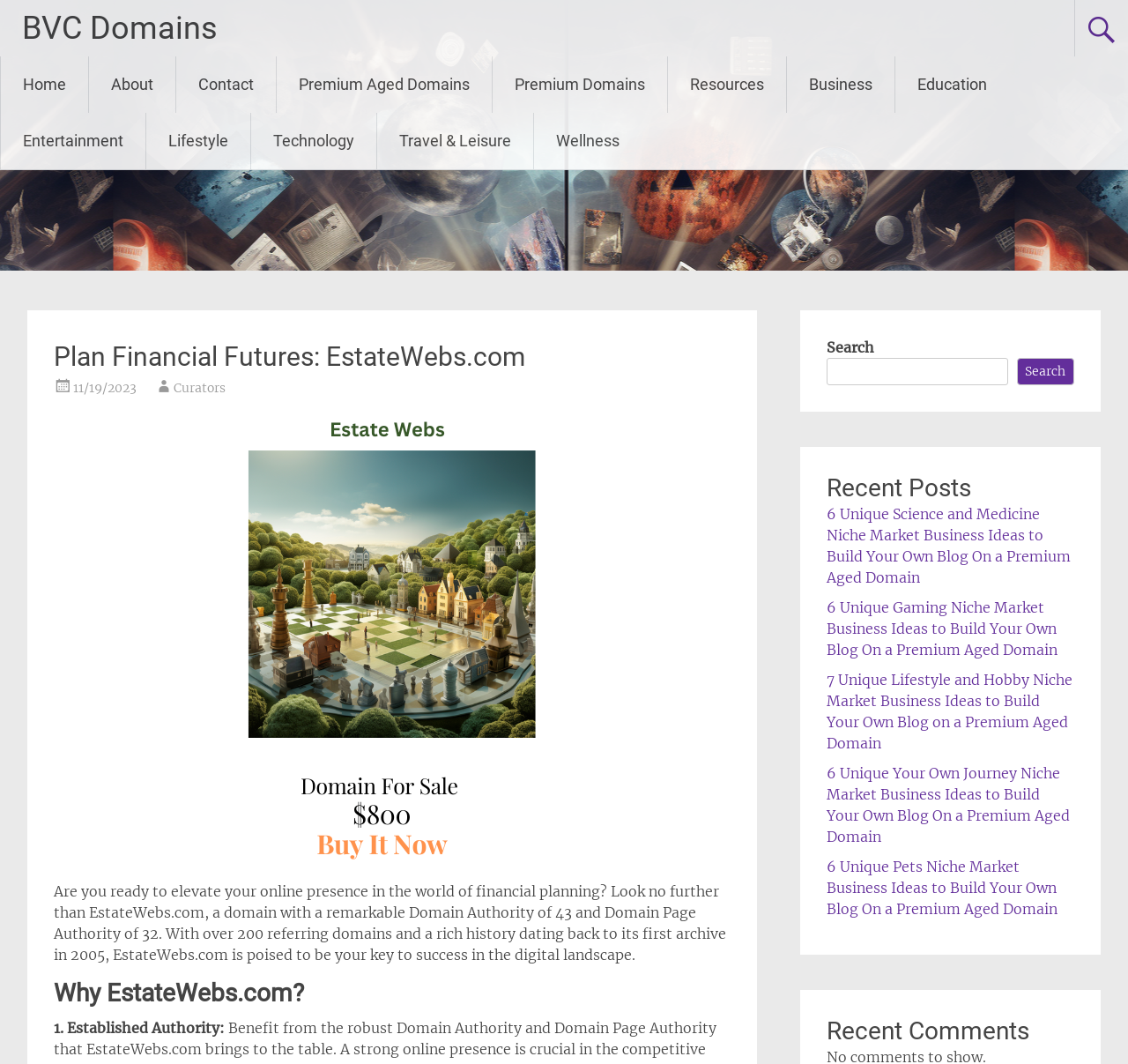Use a single word or phrase to answer the following:
What is the first archive year of EstateWebs.com?

2005